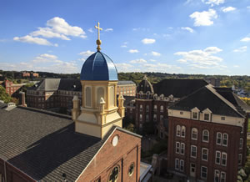Give a detailed account of the contents of the image.

The image showcases a stunning aerial view of the University of Dayton's campus, highlighting its architectural beauty and serene setting. Prominently featured is a dome topped with a cross, symbolizing the university's strong Catholic heritage and commitment to education that nurtures the mind, body, and spirit. The surrounding buildings exhibit a blend of historic and contemporary designs, set against a backdrop of a clear blue sky dotted with fluffy clouds. This scene embodies the spirit of community and service central to the mission of the University of Dayton, reinforcing its status as a top-tier national Catholic research university dedicated to creating impactful leaders.